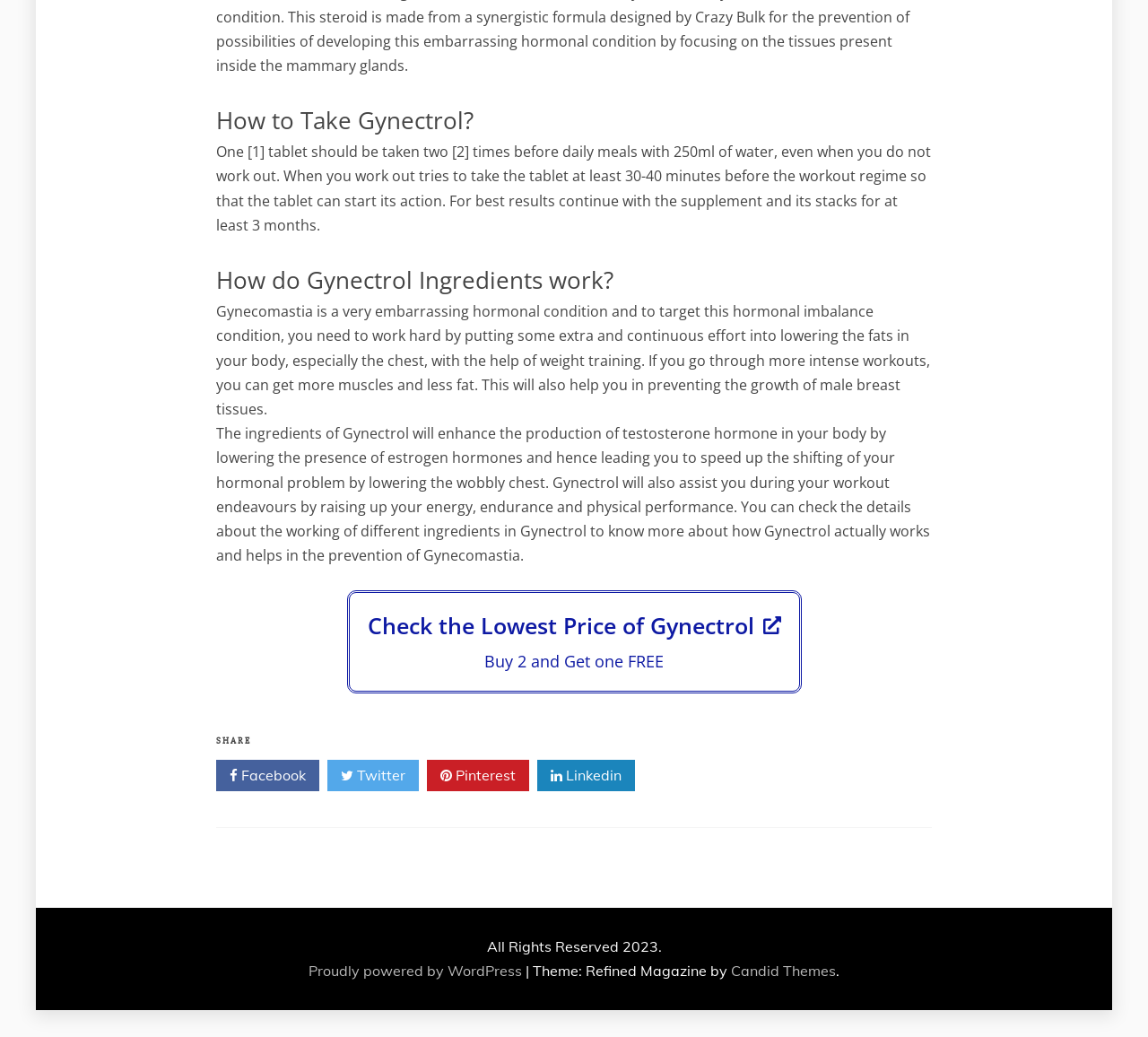How many times a day should Gynectrol be taken?
Based on the image, answer the question with a single word or brief phrase.

Two